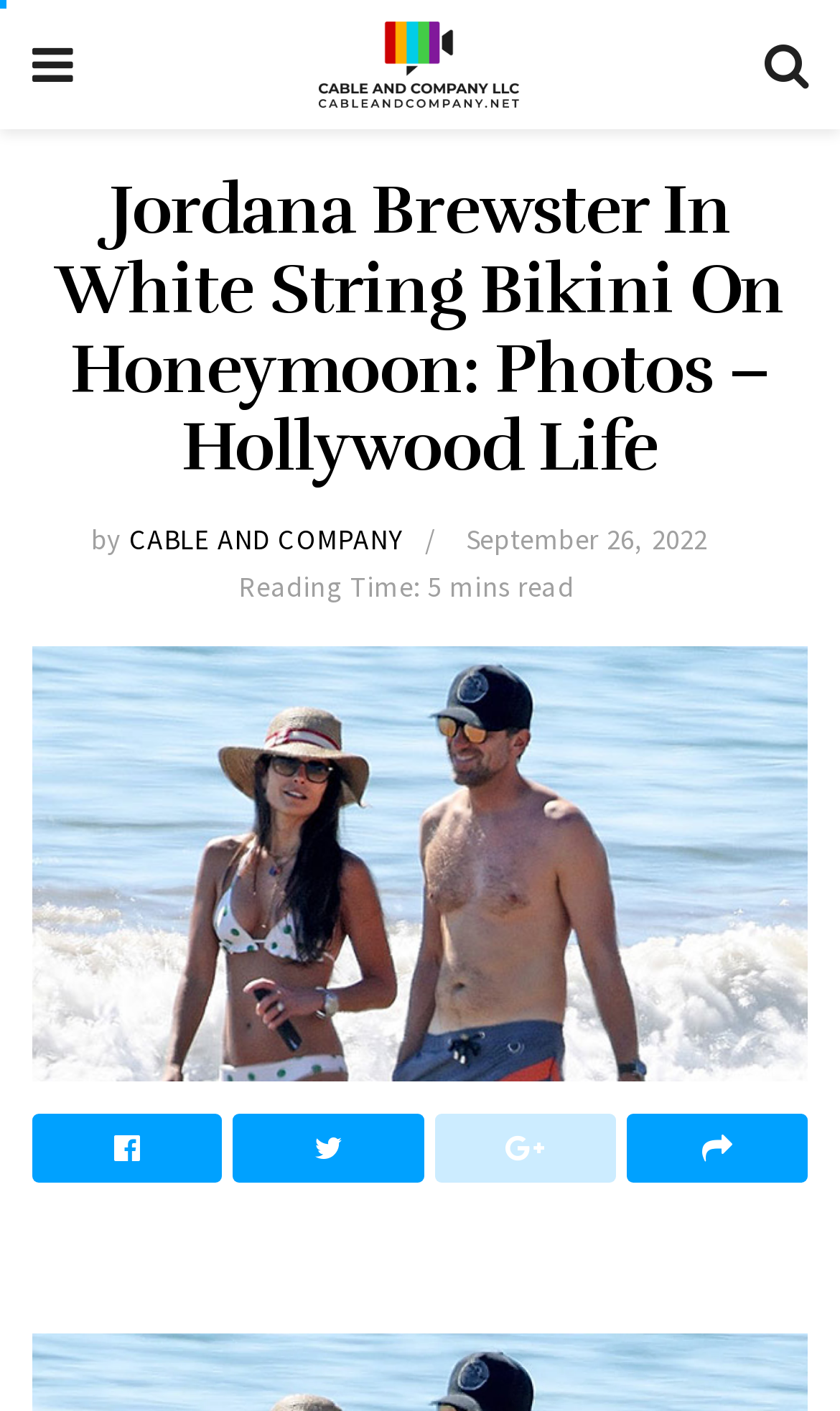Determine which piece of text is the heading of the webpage and provide it.

Jordana Brewster In White String Bikini On Honeymoon: Photos – Hollywood Life